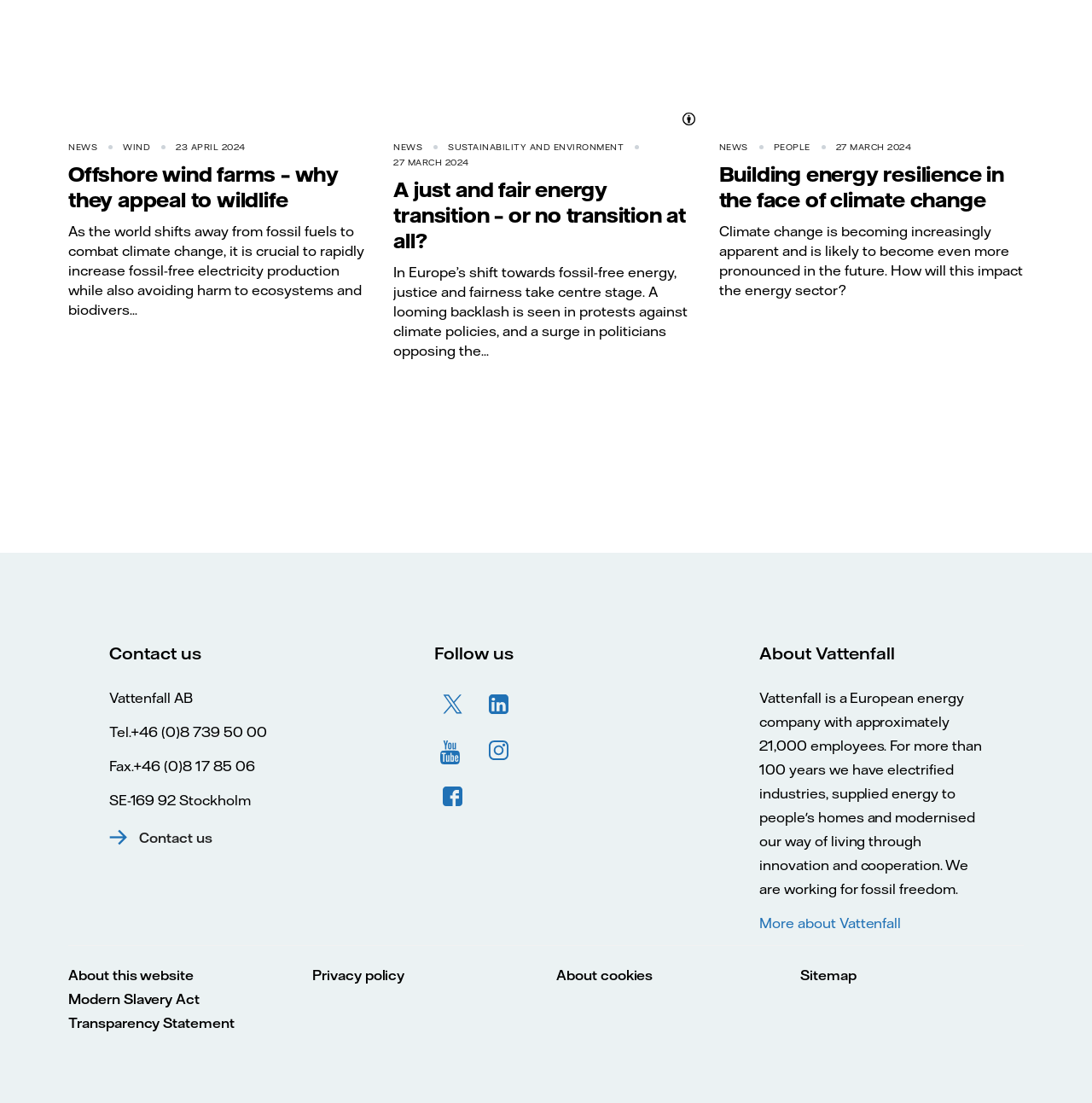Determine the bounding box coordinates of the clickable region to follow the instruction: "Follow Vattenfall on Twitter".

[0.398, 0.621, 0.432, 0.655]